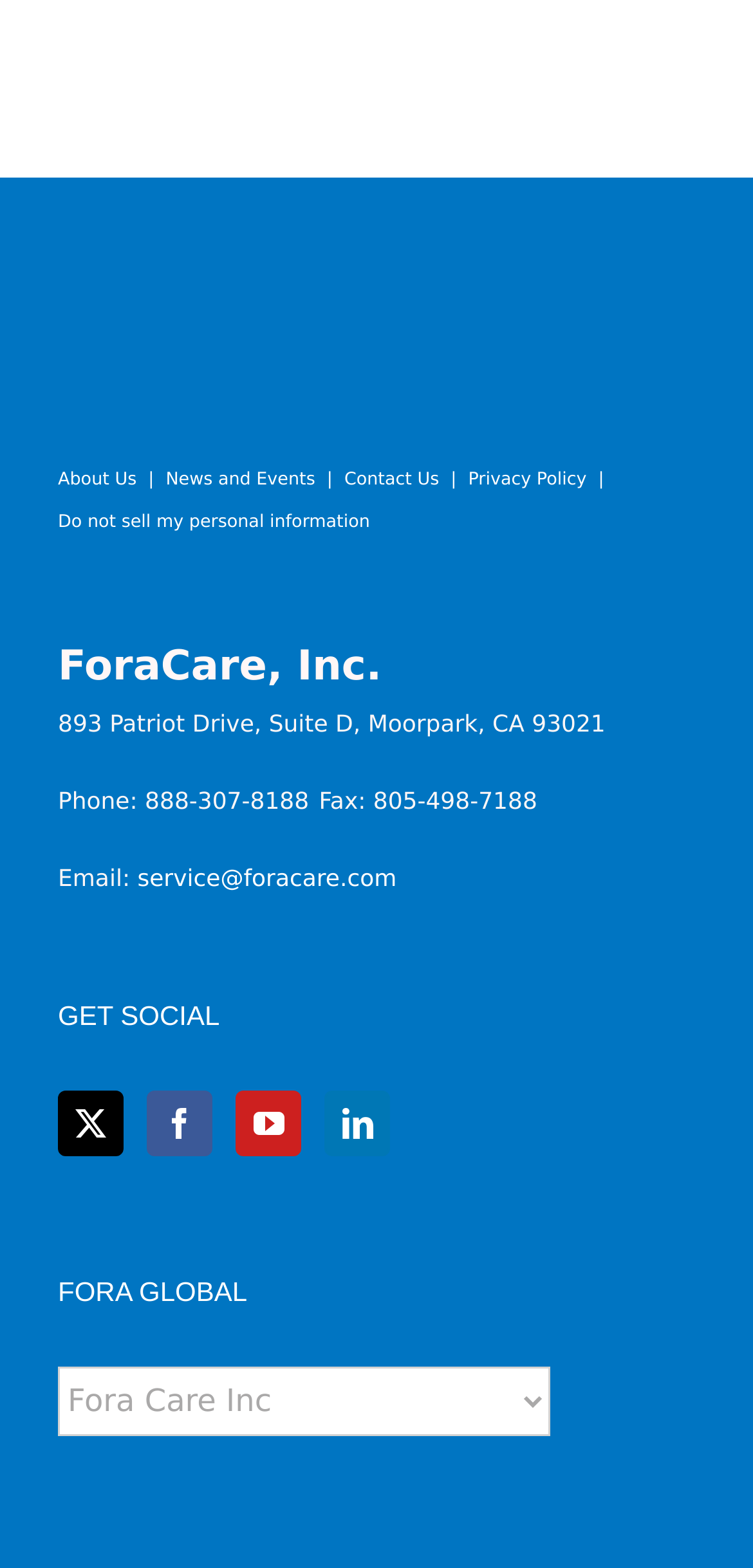Locate the bounding box coordinates of the element I should click to achieve the following instruction: "Contact Us".

[0.457, 0.299, 0.622, 0.315]